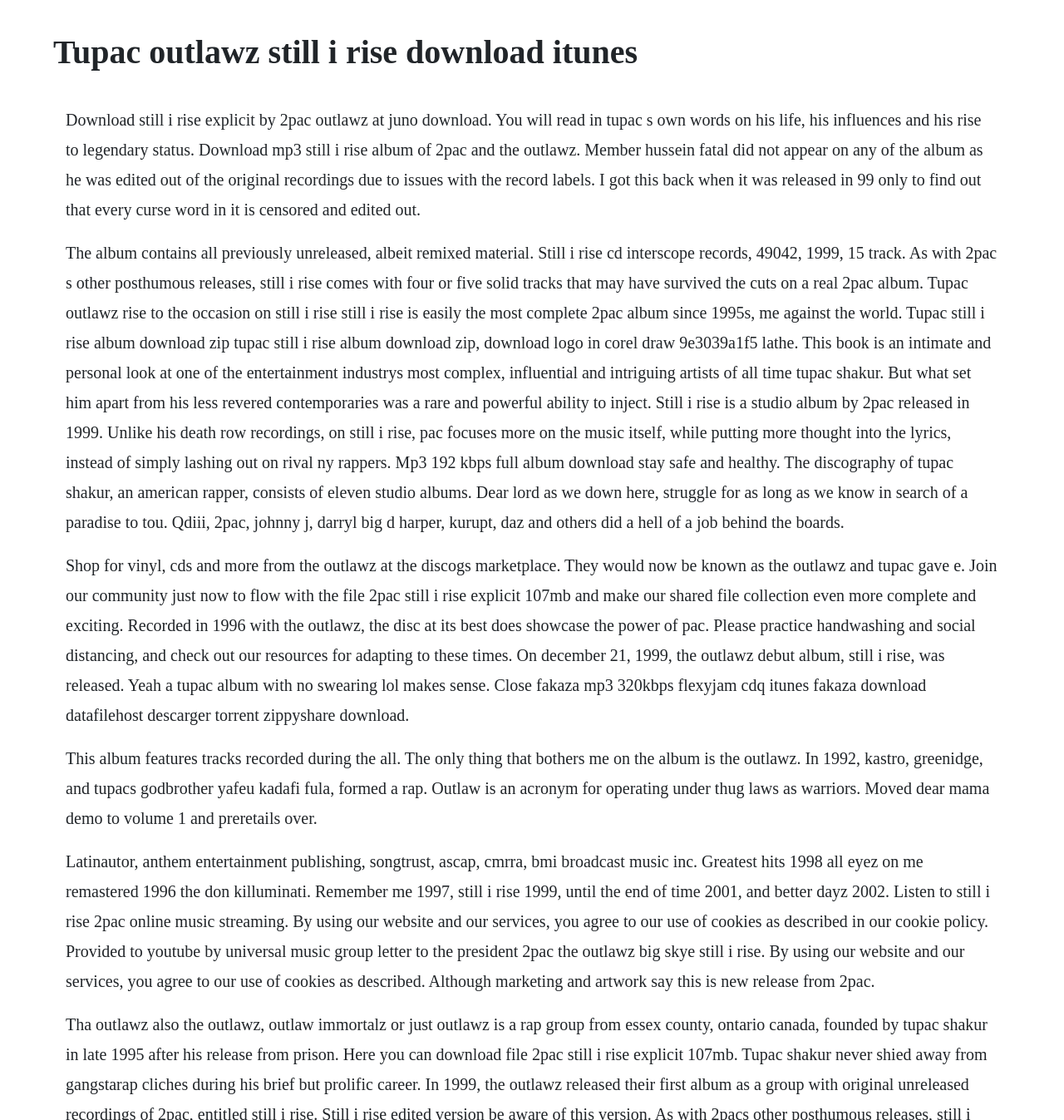Extract the primary heading text from the webpage.

Tupac outlawz still i rise download itunes